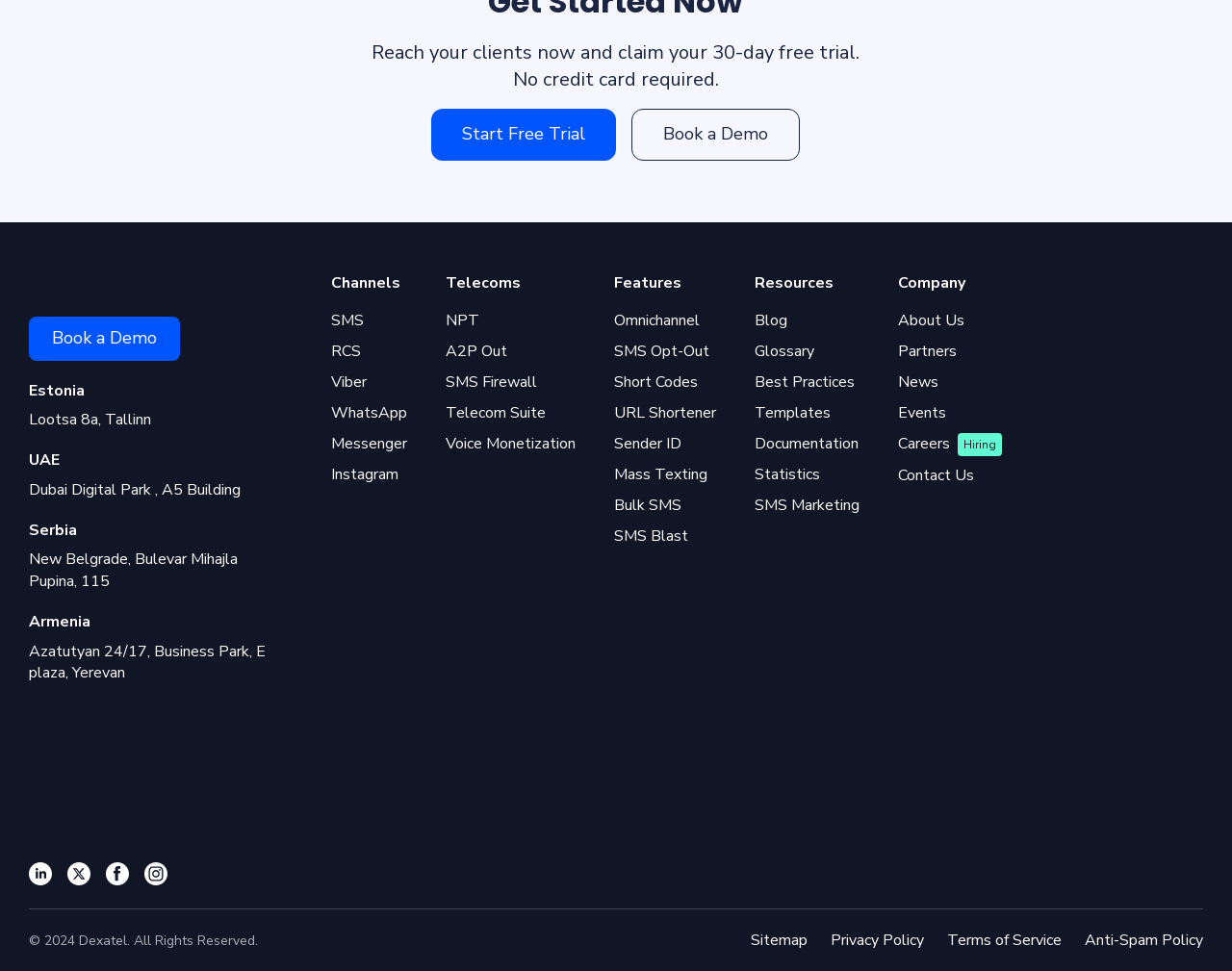Give the bounding box coordinates for the element described as: "About Us".

[0.729, 0.314, 0.813, 0.346]